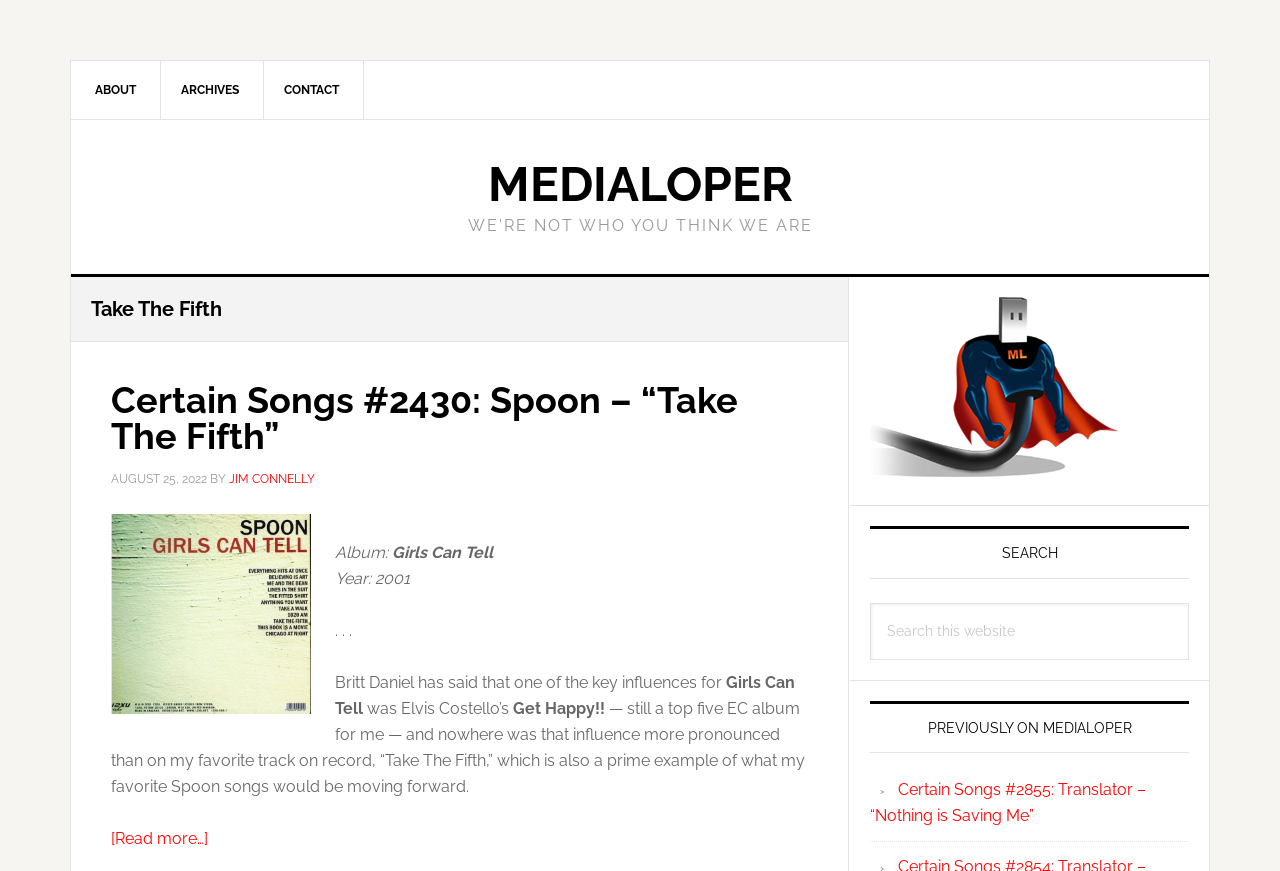Can you specify the bounding box coordinates of the area that needs to be clicked to fulfill the following instruction: "Click on the 'MEDIALOPER' link"?

[0.381, 0.179, 0.619, 0.243]